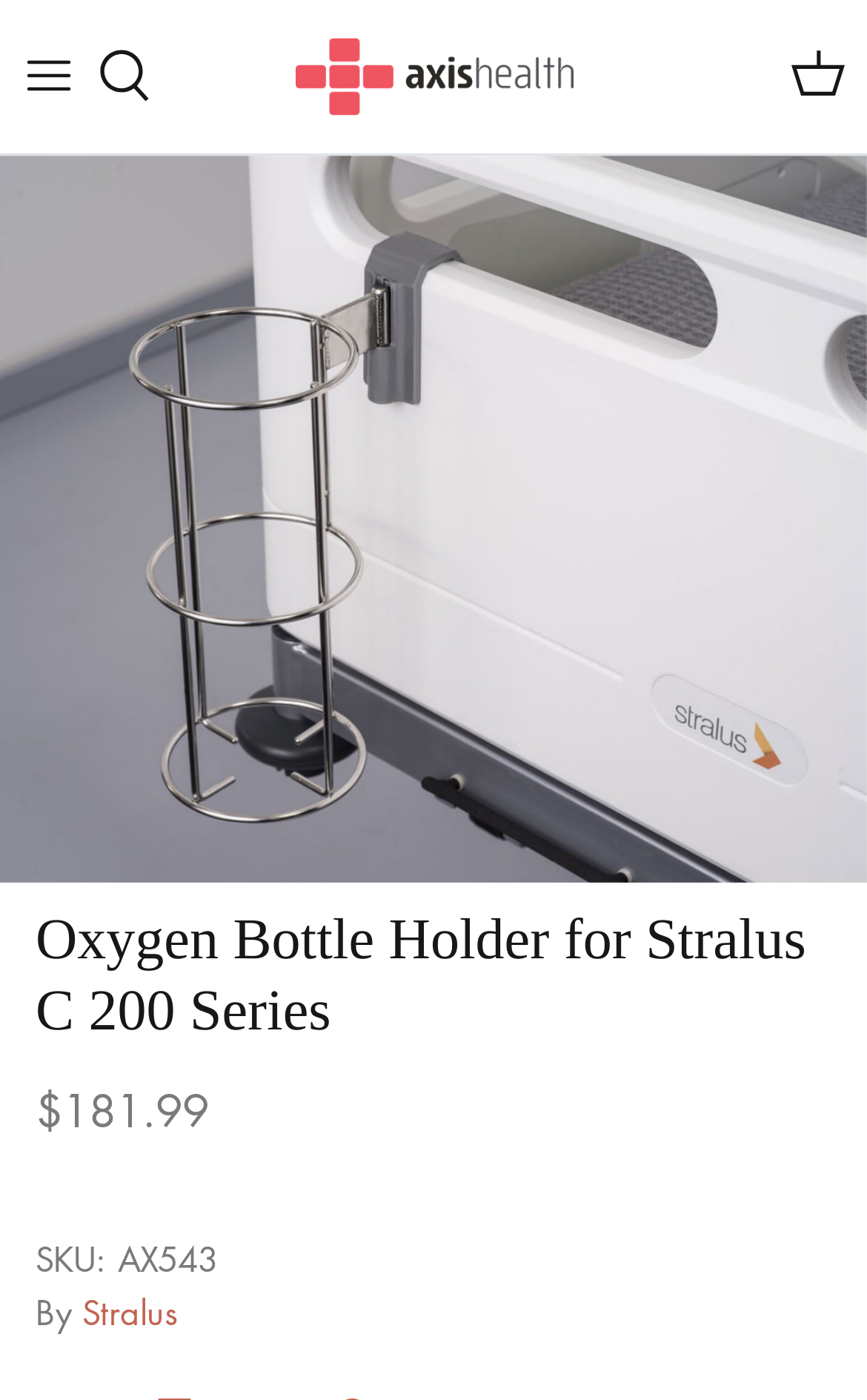Using the information in the image, give a comprehensive answer to the question: 
How many options are available in the listbox?

The number of options available in the listbox can be found on the webpage by looking at the listbox element which contains only one option element.